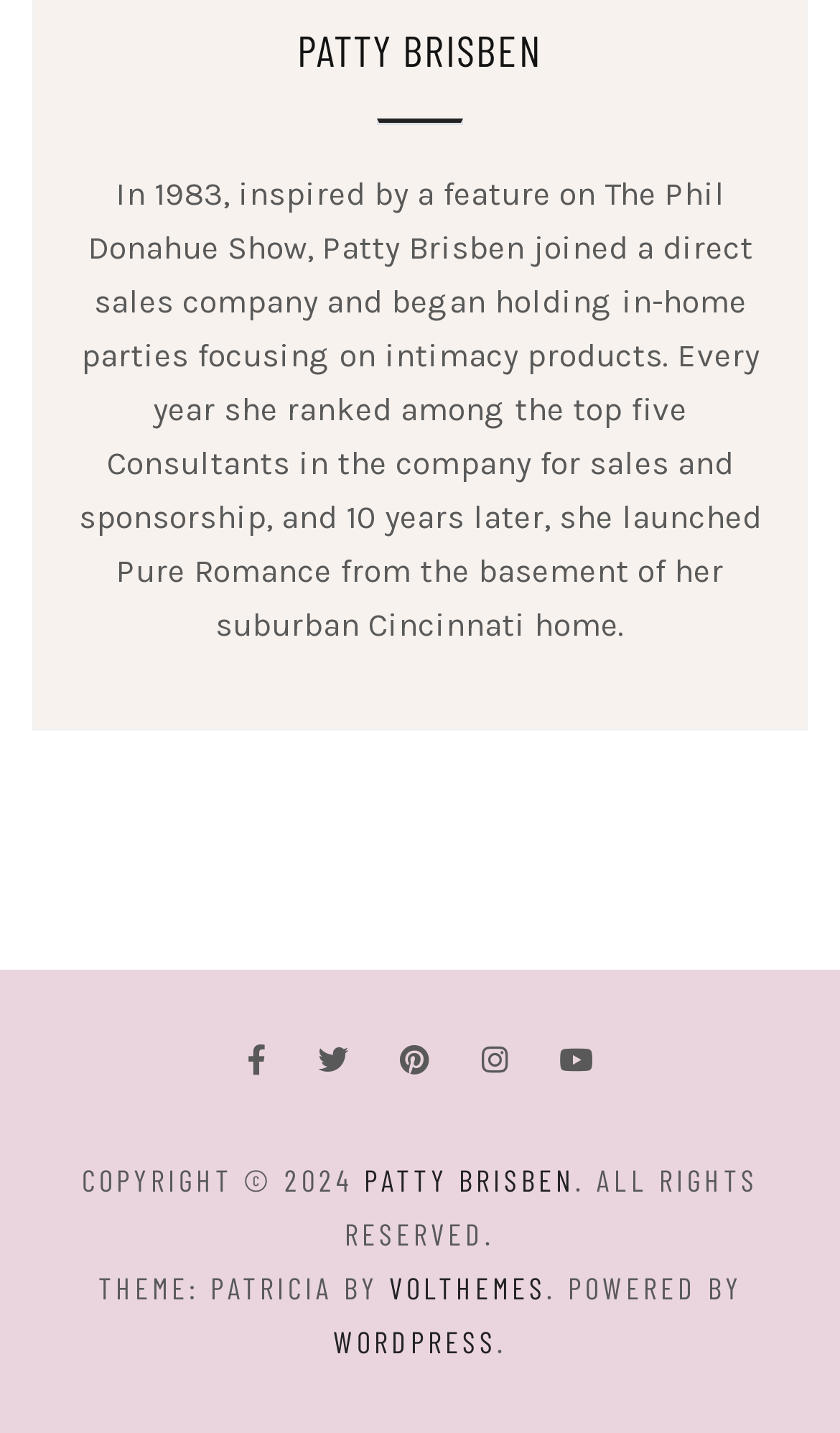What social media platforms are linked on this webpage?
Based on the visual content, answer with a single word or a brief phrase.

Facebook, Twitter, Pinterest, Instagram, YouTube